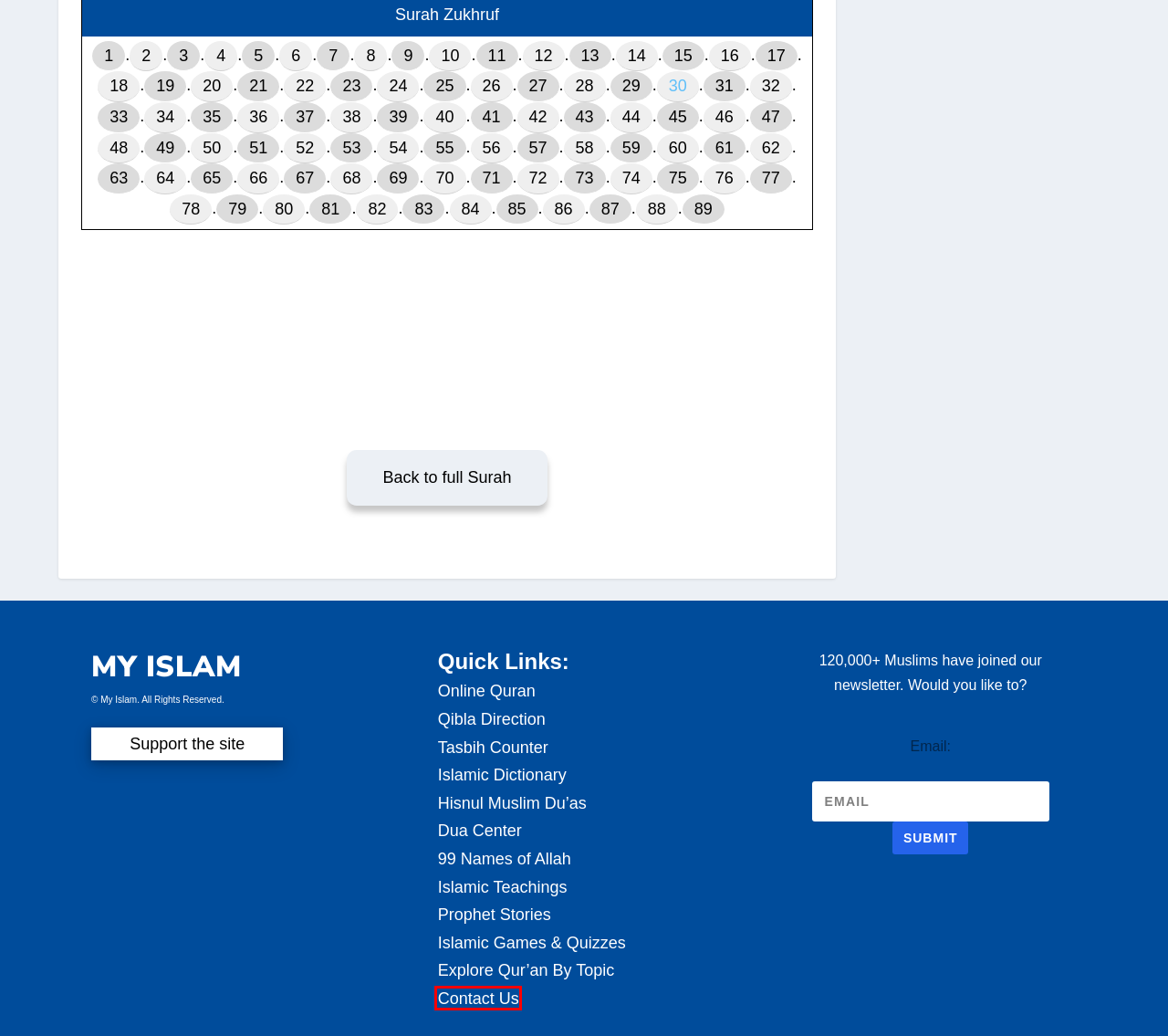Take a look at the provided webpage screenshot featuring a red bounding box around an element. Select the most appropriate webpage description for the page that loads after clicking on the element inside the red bounding box. Here are the candidates:
A. Contact Us - My Islam
B. Surah Zukhruf Ayat 47 (43:47 Quran) With Tafsir - My Islam
C. Surah Zukhruf Ayat 23 (43:23 Quran) With Tafsir - My Islam
D. Surah Zukhruf Ayat 12 (43:12 Quran) With Tafsir - My Islam
E. Surah Zukhruf Ayat 61 (43:61 Quran) With Tafsir - My Islam
F. Surah Zukhruf Ayat 49 (43:49 Quran) With Tafsir - My Islam
G. Surah Zukhruf Ayat 13 (43:13 Quran) With Tafsir - My Islam
H. Surah Zukhruf Ayat 38 (43:38 Quran) With Tafsir - My Islam

A